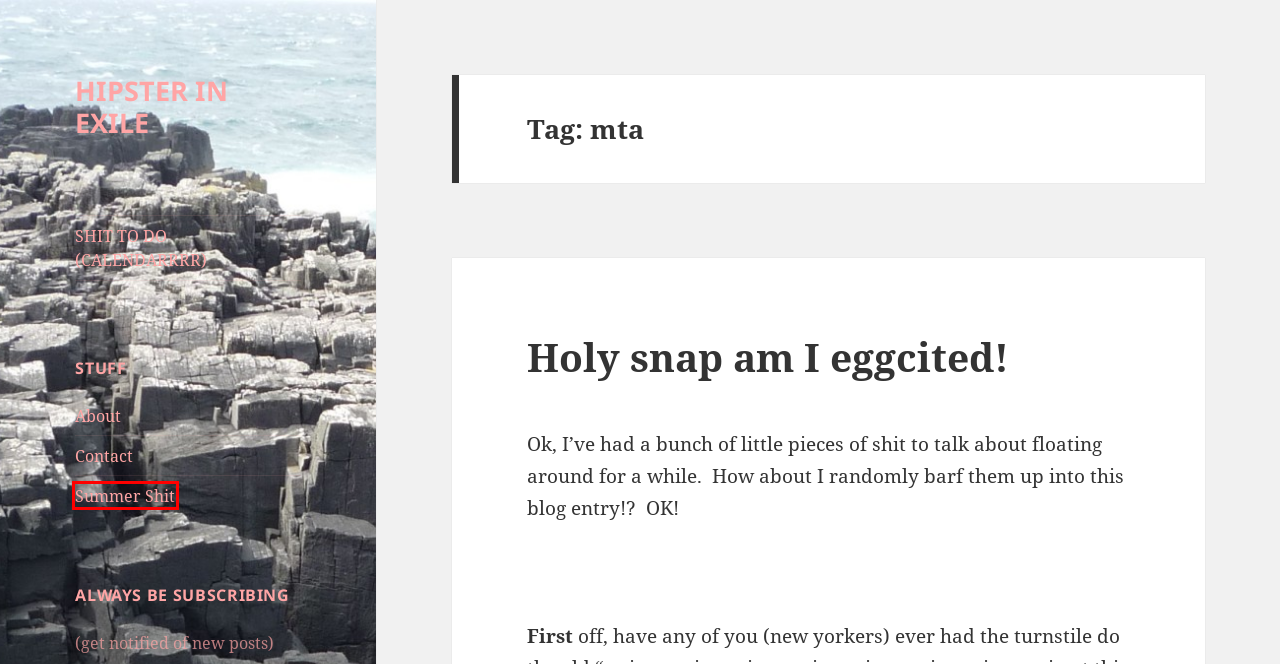Examine the screenshot of a webpage with a red bounding box around a UI element. Select the most accurate webpage description that corresponds to the new page after clicking the highlighted element. Here are the choices:
A. friends - HIPSTER IN EXILE
B. Events - HIPSTER IN EXILE
C. HIPSTER IN EXILE -
D. fun - HIPSTER IN EXILE
E. events - HIPSTER IN EXILE
F. Summer Shit - HIPSTER IN EXILE
G. March, 2009 - HIPSTER IN EXILE
H. Contact - HIPSTER IN EXILE

F